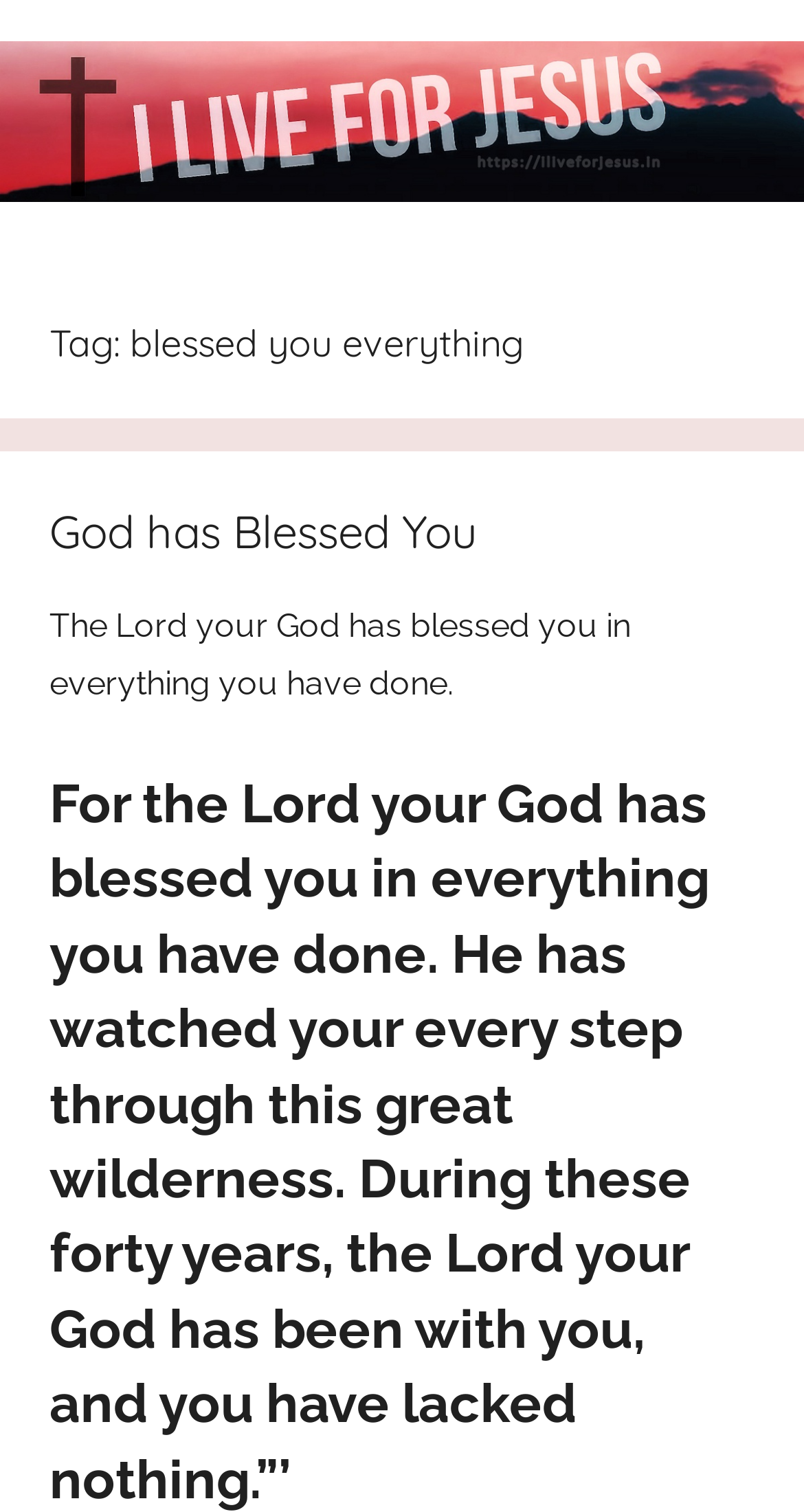Your task is to find and give the main heading text of the webpage.

Tag: blessed you everything